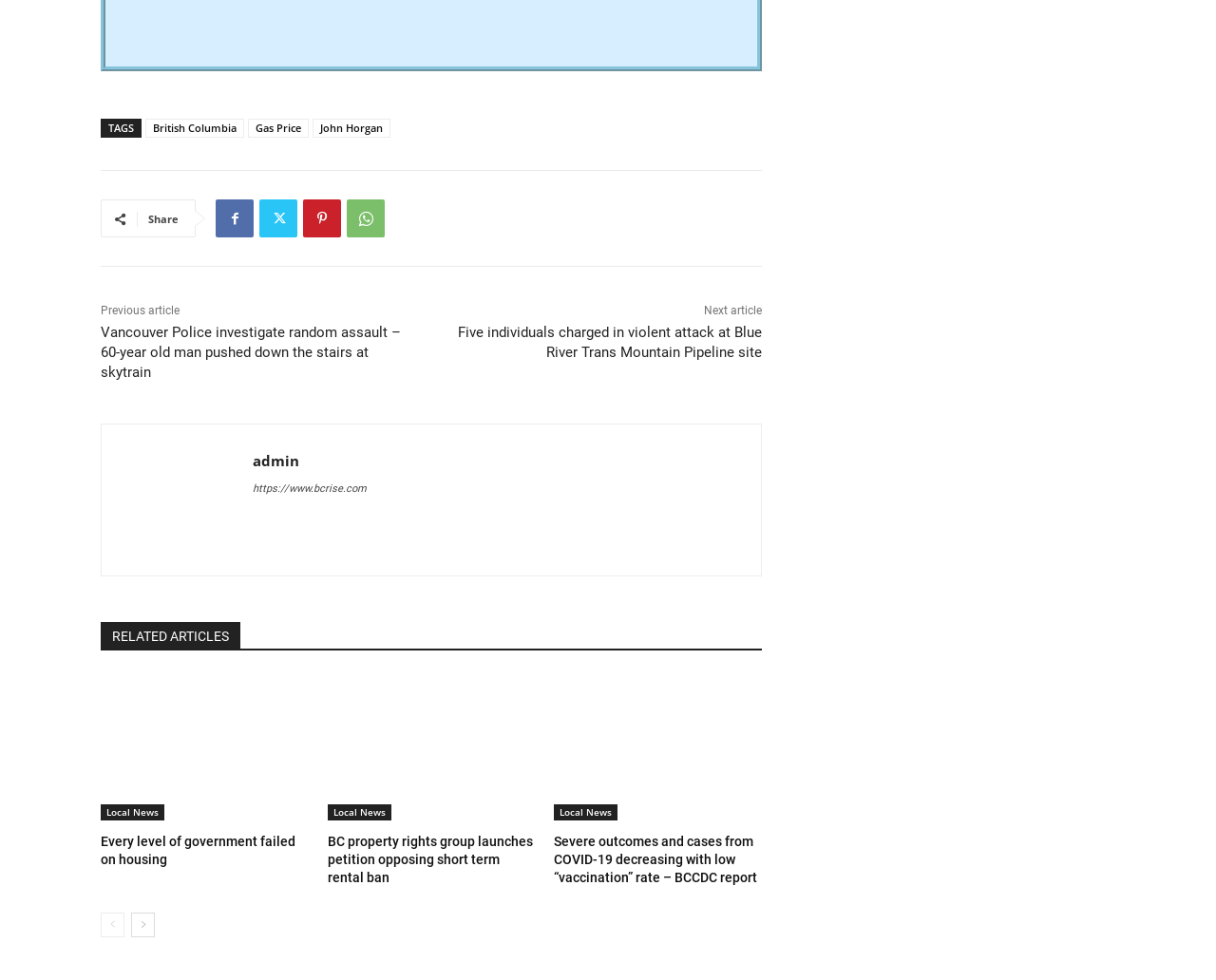Where is the 'Share' button located?
Answer the question based on the image using a single word or a brief phrase.

Top-left